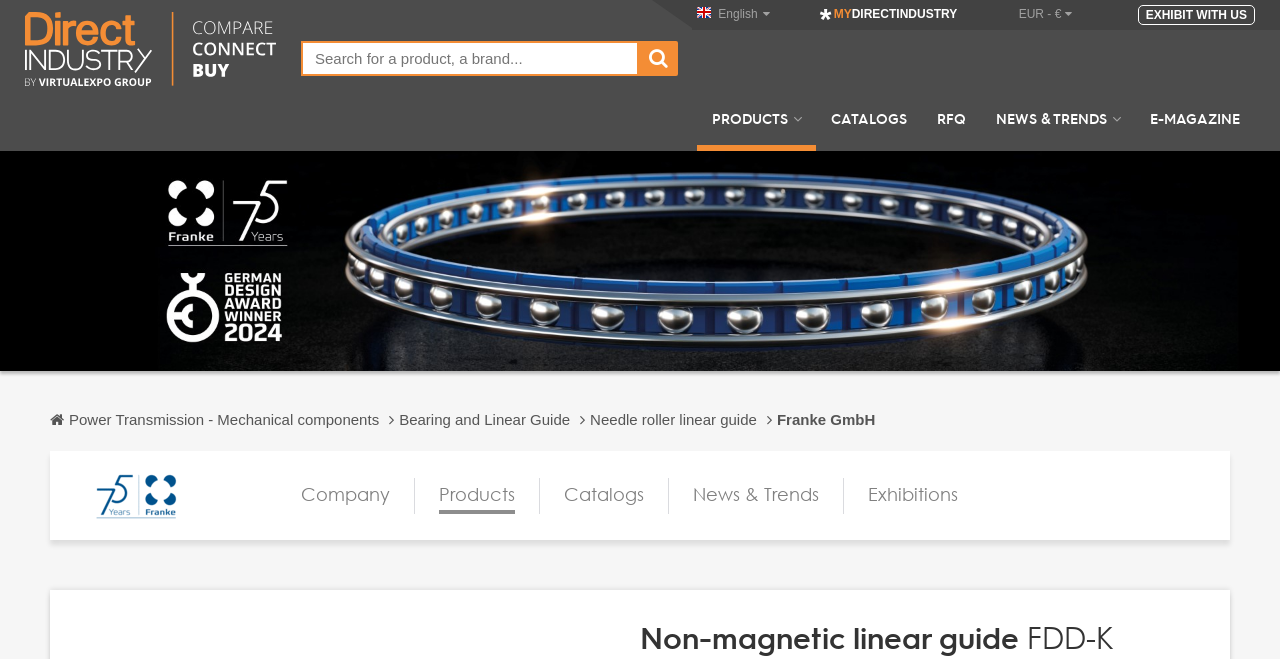What is the name of the B2B marketplace featured on this page?
Use the screenshot to answer the question with a single word or phrase.

DirectIndustry